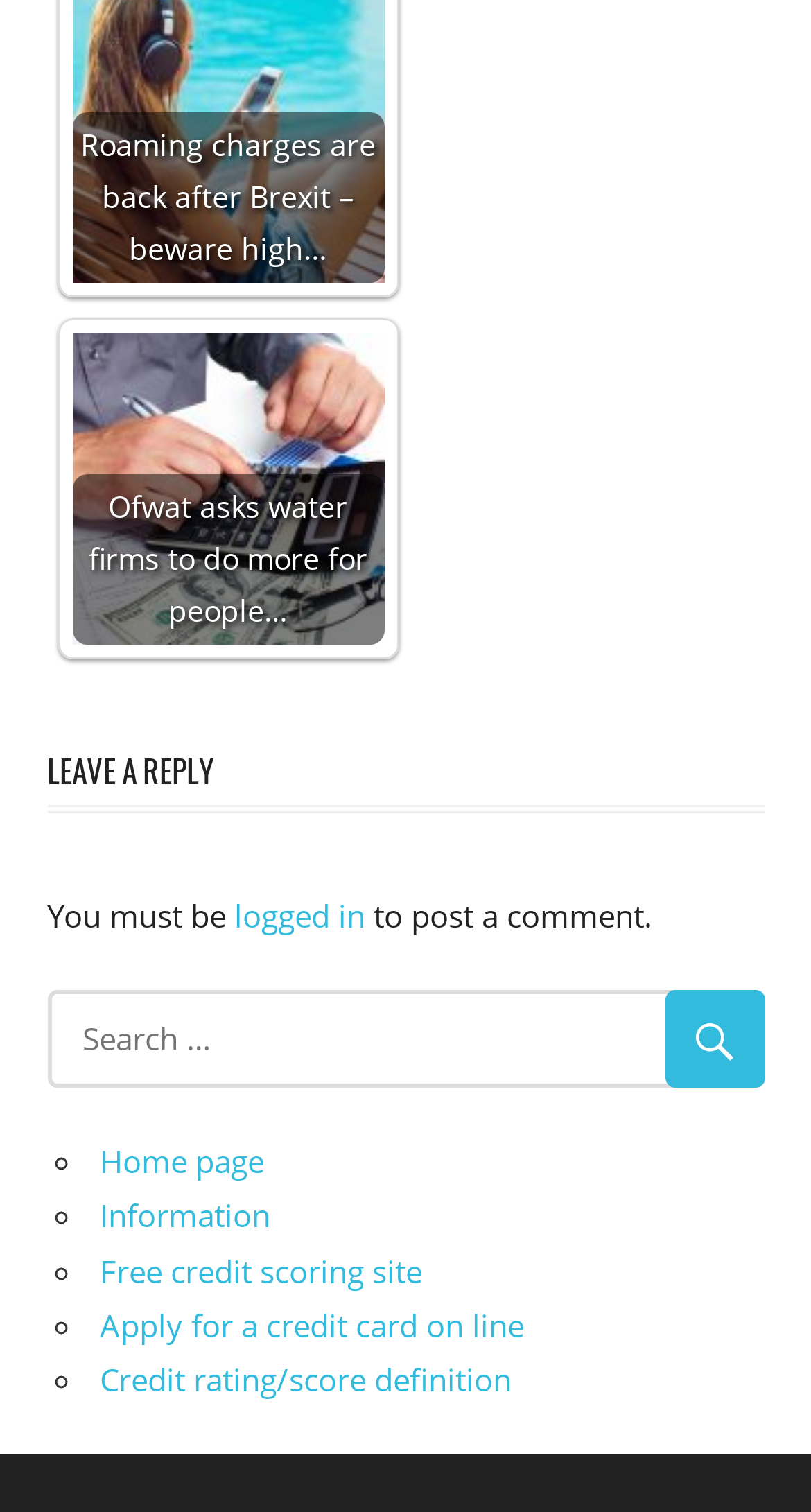Please identify the bounding box coordinates of the clickable area that will fulfill the following instruction: "Go to home page". The coordinates should be in the format of four float numbers between 0 and 1, i.e., [left, top, right, bottom].

[0.123, 0.754, 0.326, 0.782]